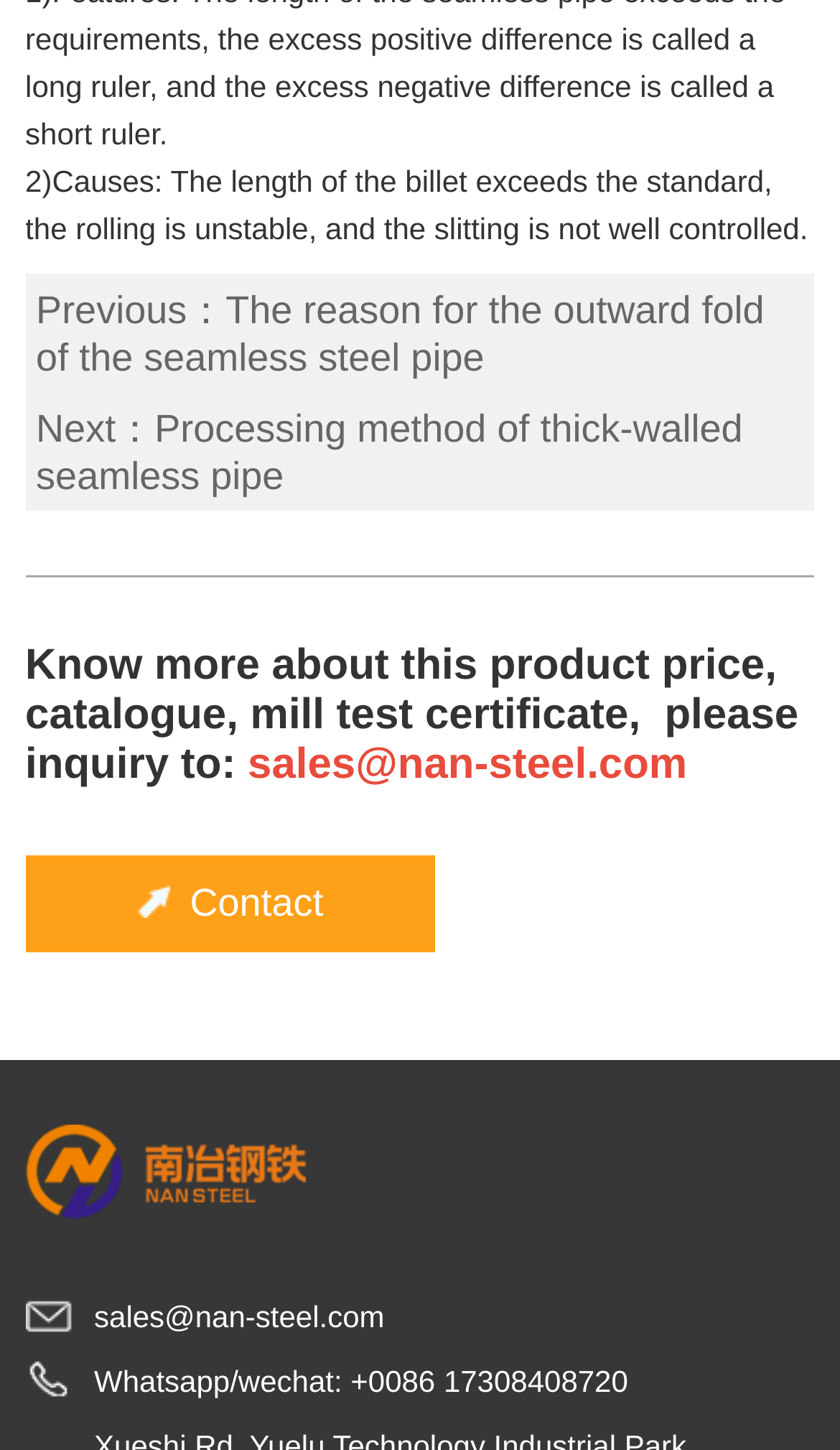Please provide a short answer using a single word or phrase for the question:
What is the cause of the billet exceeding the standard?

Unstable rolling and uncontrolled slitting